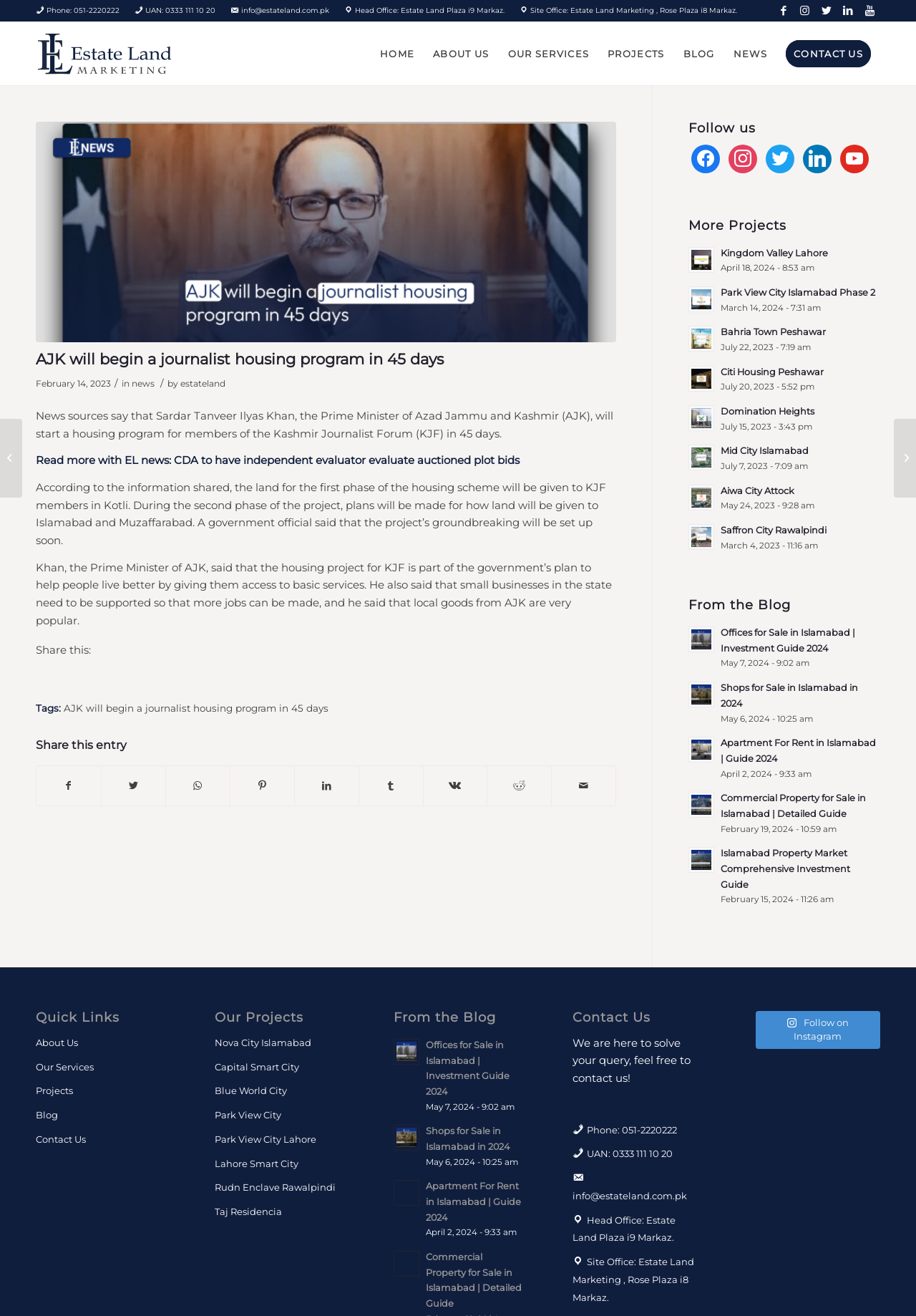Can you specify the bounding box coordinates for the region that should be clicked to fulfill this instruction: "Read more about the news".

[0.039, 0.345, 0.19, 0.355]